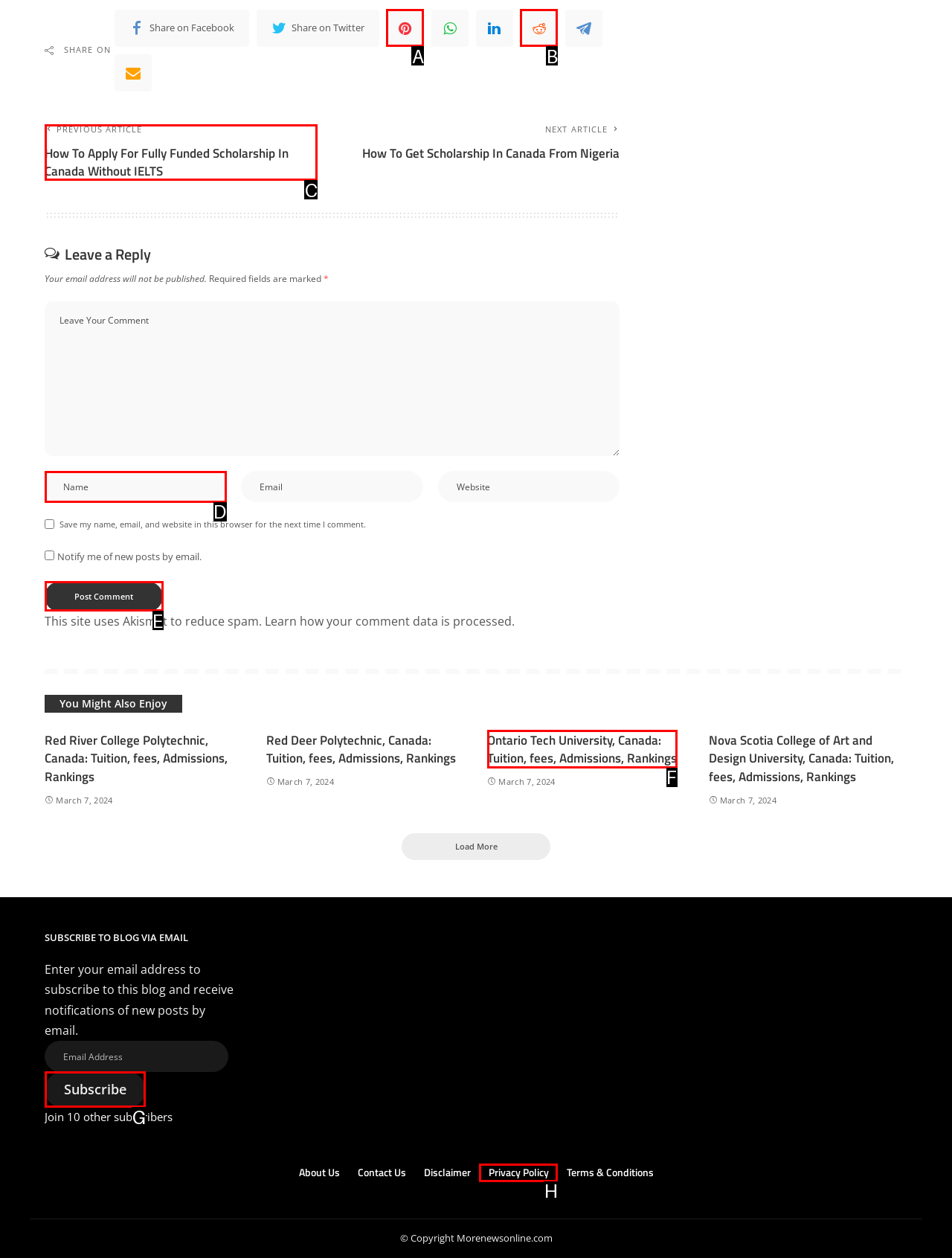From the options shown, which one fits the description: Share on Pinterest? Respond with the appropriate letter.

A